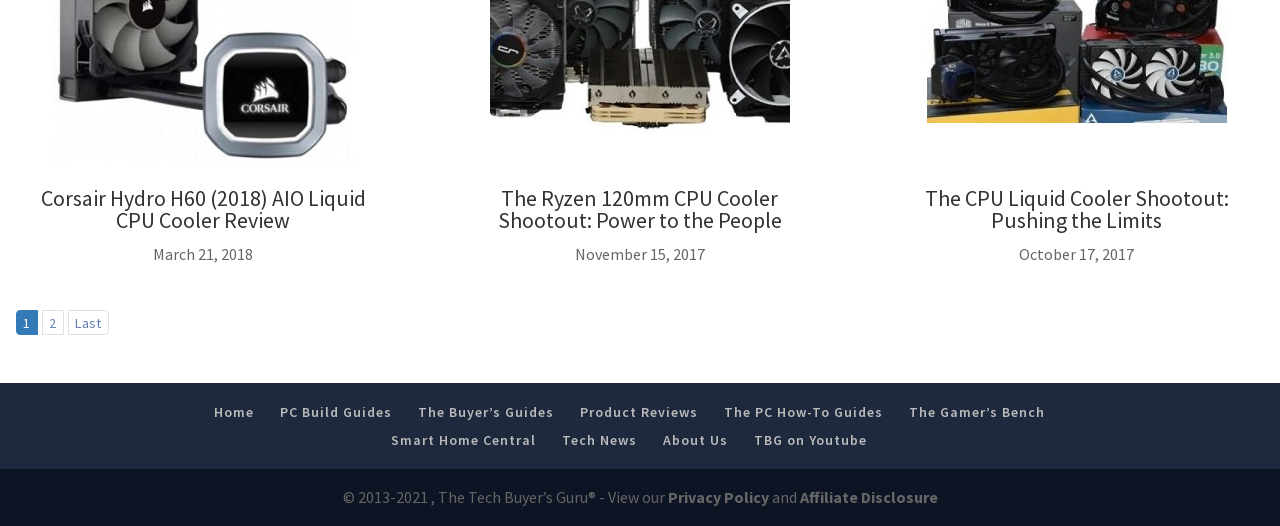What is the date of the oldest article on this page? Based on the screenshot, please respond with a single word or phrase.

October 17, 2017